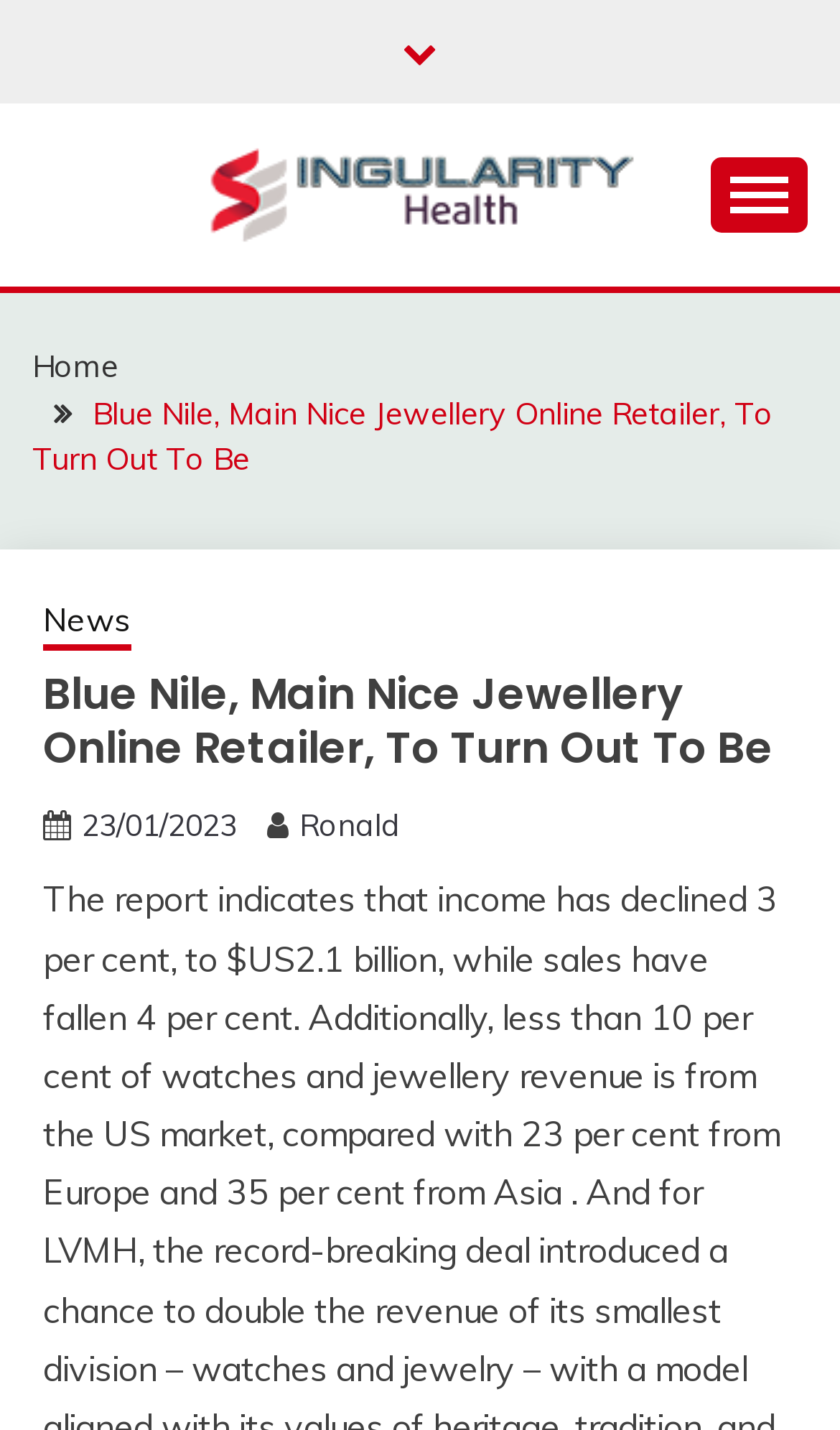Please specify the bounding box coordinates of the region to click in order to perform the following instruction: "Click the 'Home' link".

[0.038, 0.243, 0.141, 0.27]